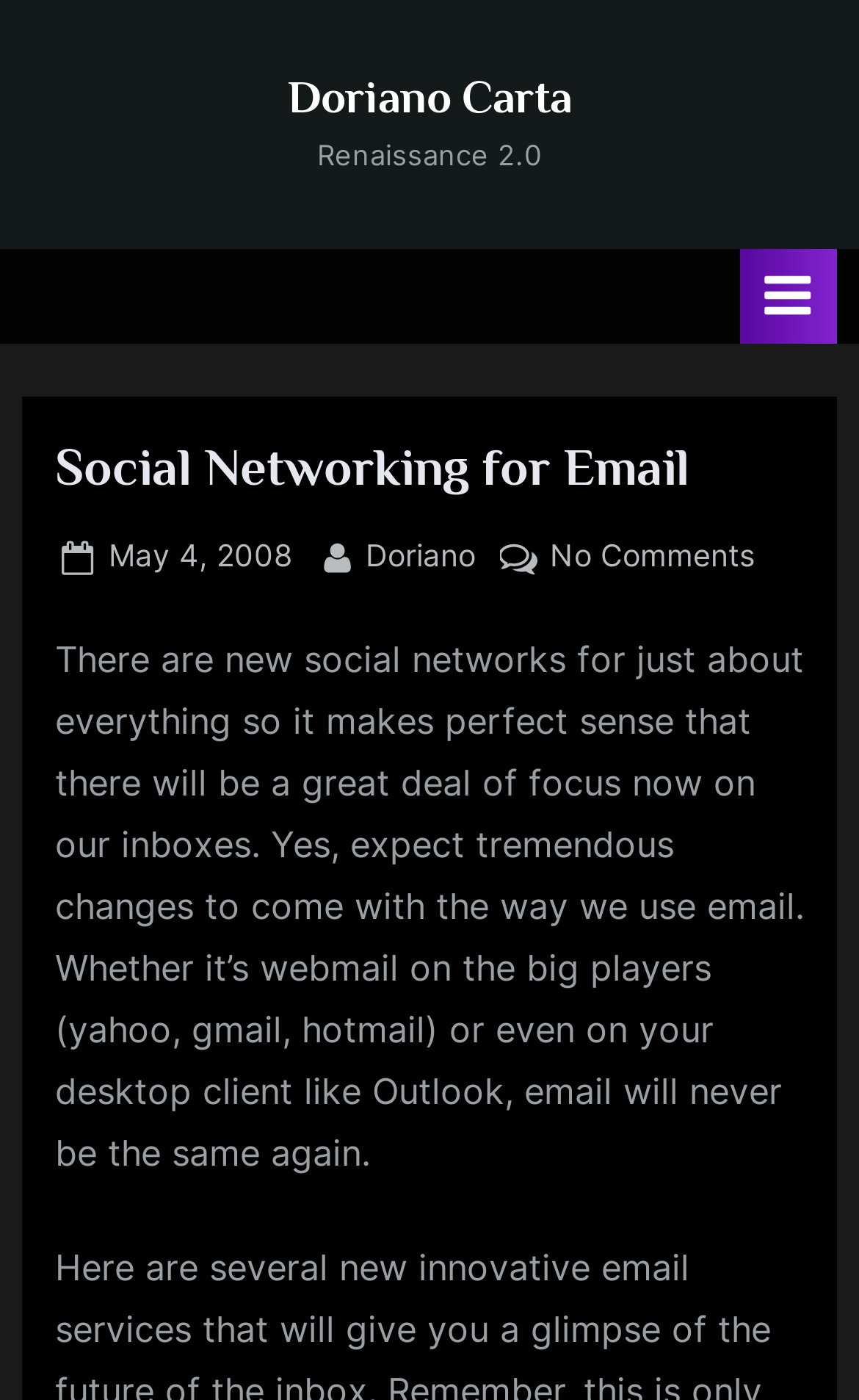Provide a thorough and detailed response to the question by examining the image: 
What is the author of the post?

I found the answer by looking at the link element with the text 'By Doriano' which is located below the heading 'Social Networking for Email'.